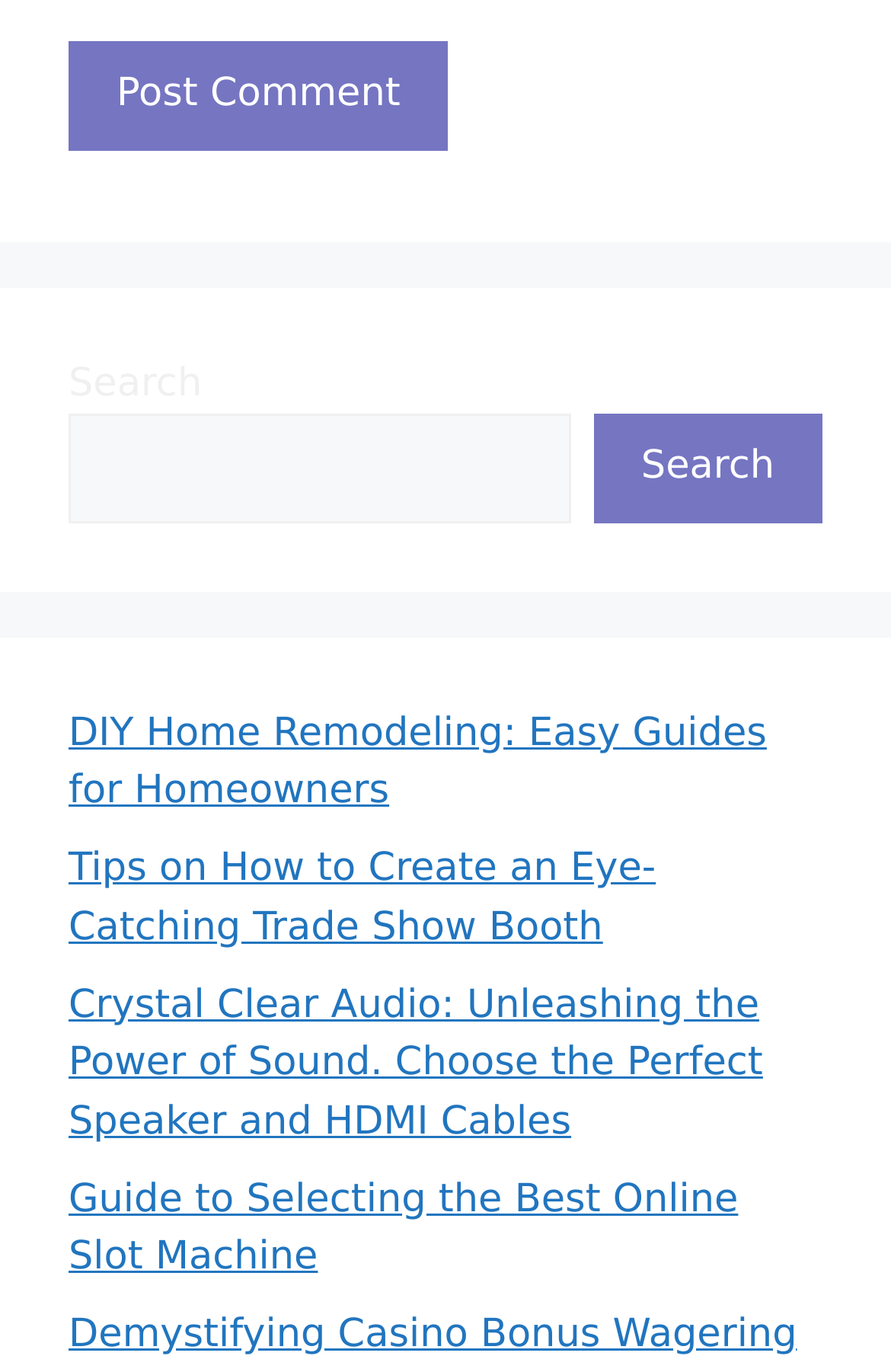Determine the bounding box coordinates of the clickable element to complete this instruction: "Read the article about DIY Home Remodeling". Provide the coordinates in the format of four float numbers between 0 and 1, [left, top, right, bottom].

[0.077, 0.517, 0.861, 0.593]